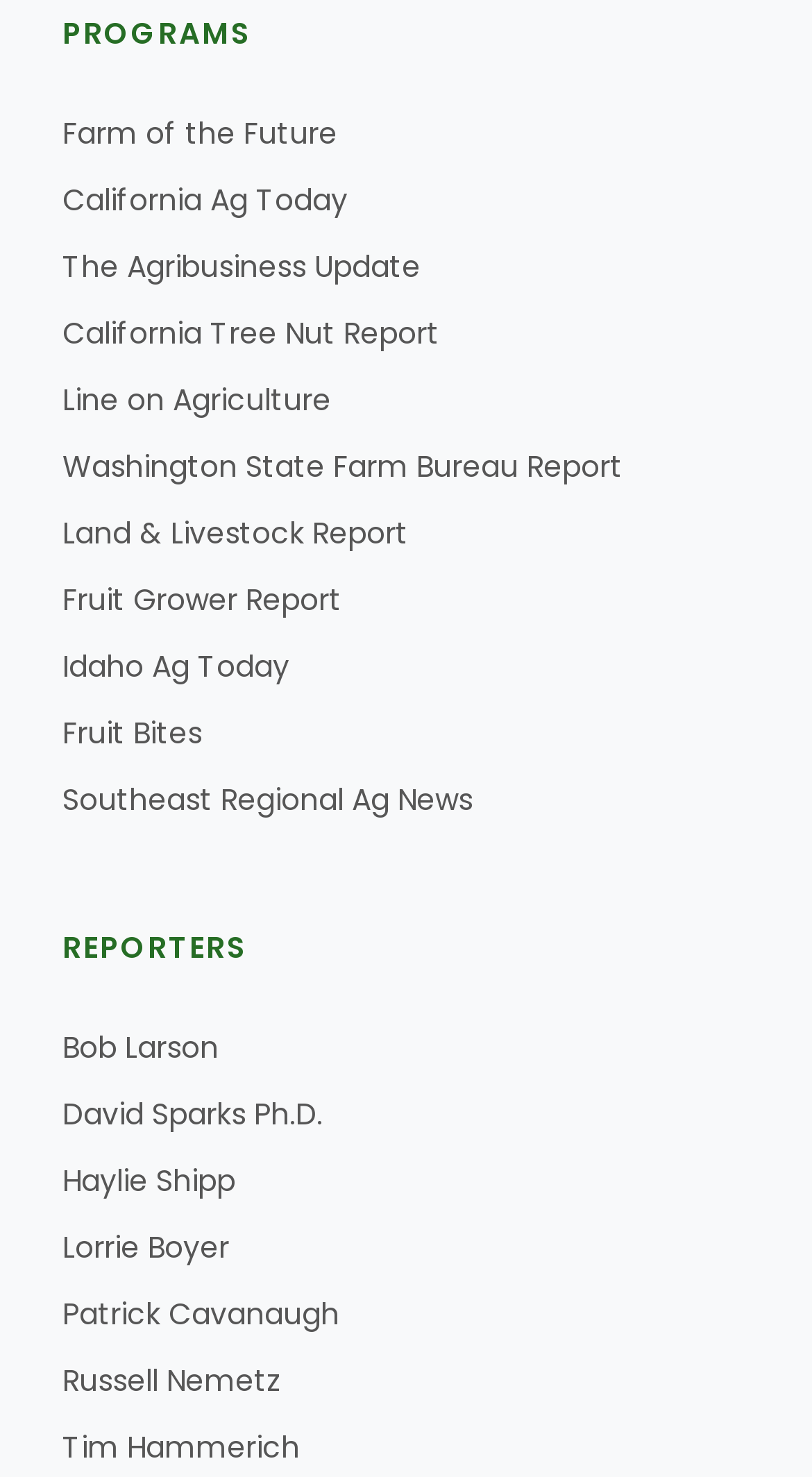Pinpoint the bounding box coordinates for the area that should be clicked to perform the following instruction: "check Fruit Bites".

[0.195, 0.681, 0.844, 0.707]